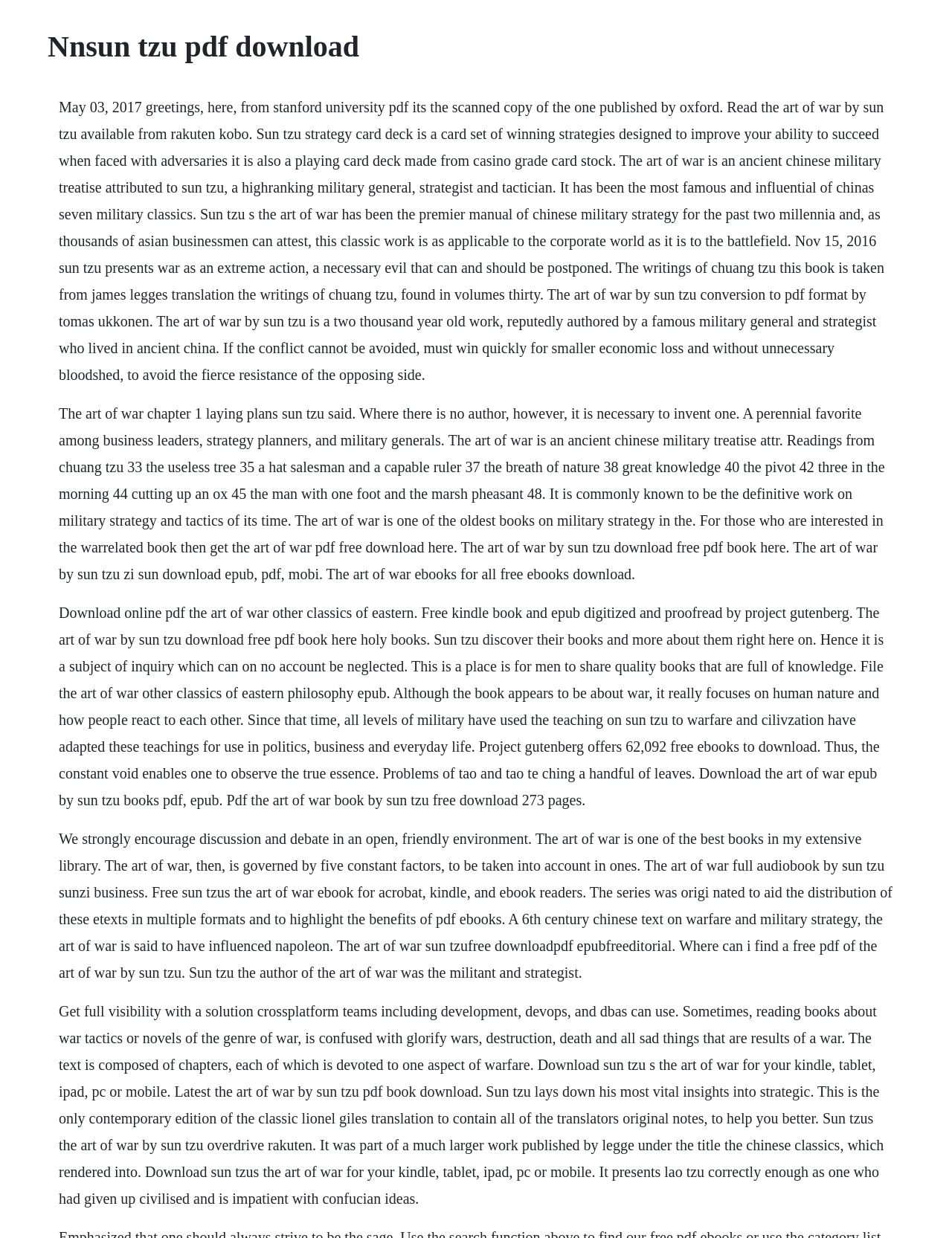Determine the main heading text of the webpage.

Nnsun tzu pdf download